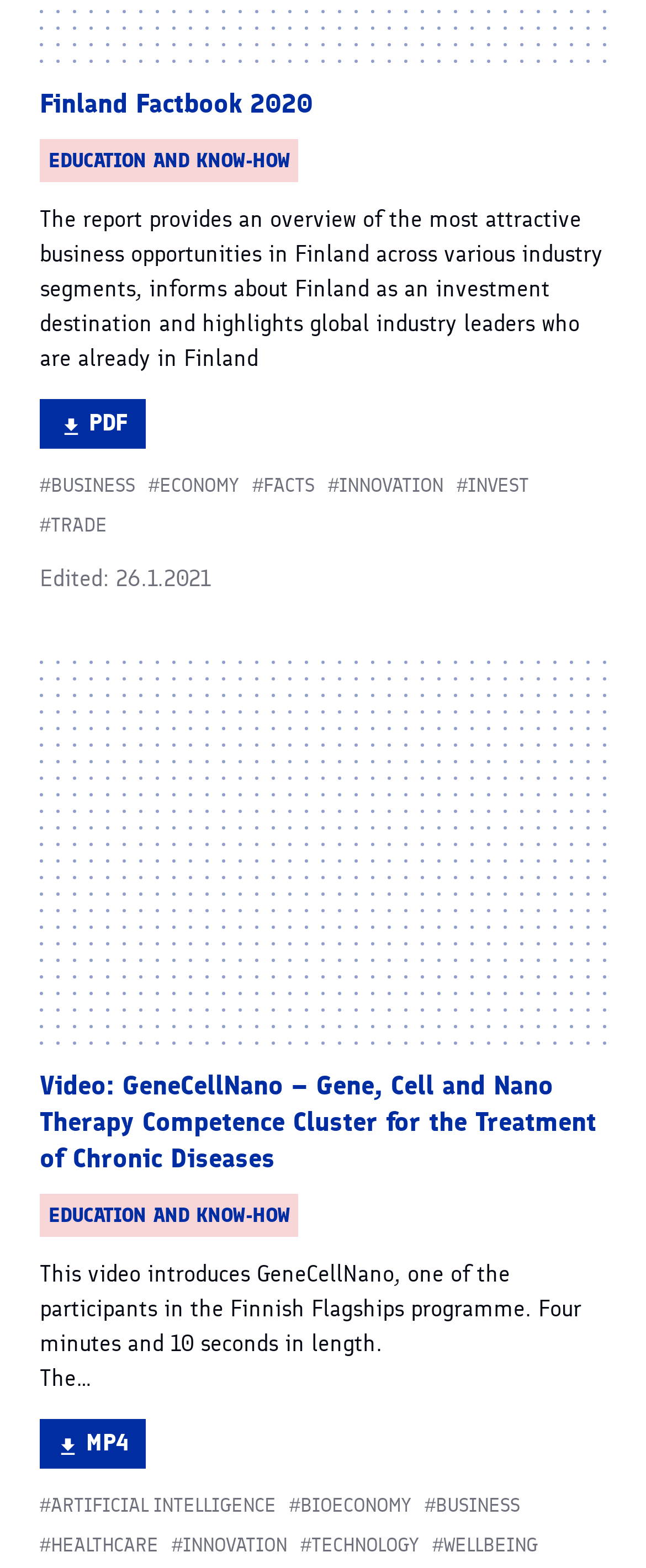Find and specify the bounding box coordinates that correspond to the clickable region for the instruction: "View more information about ARTIFICIAL INTELLIGENCE".

[0.062, 0.95, 0.427, 0.969]